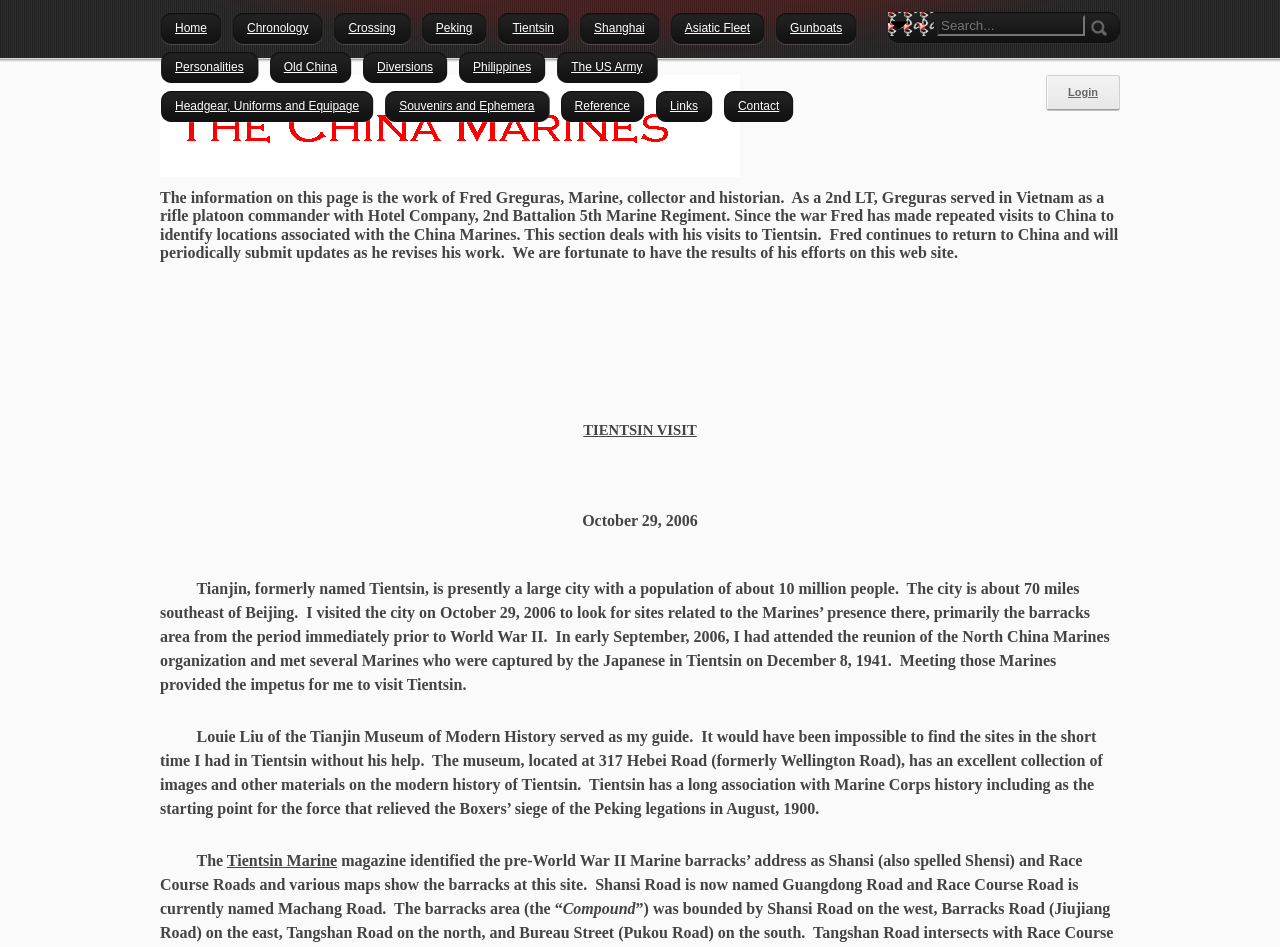Provide a single word or phrase answer to the question: 
What is the name of the city visited by Fred Greguras?

Tientsin